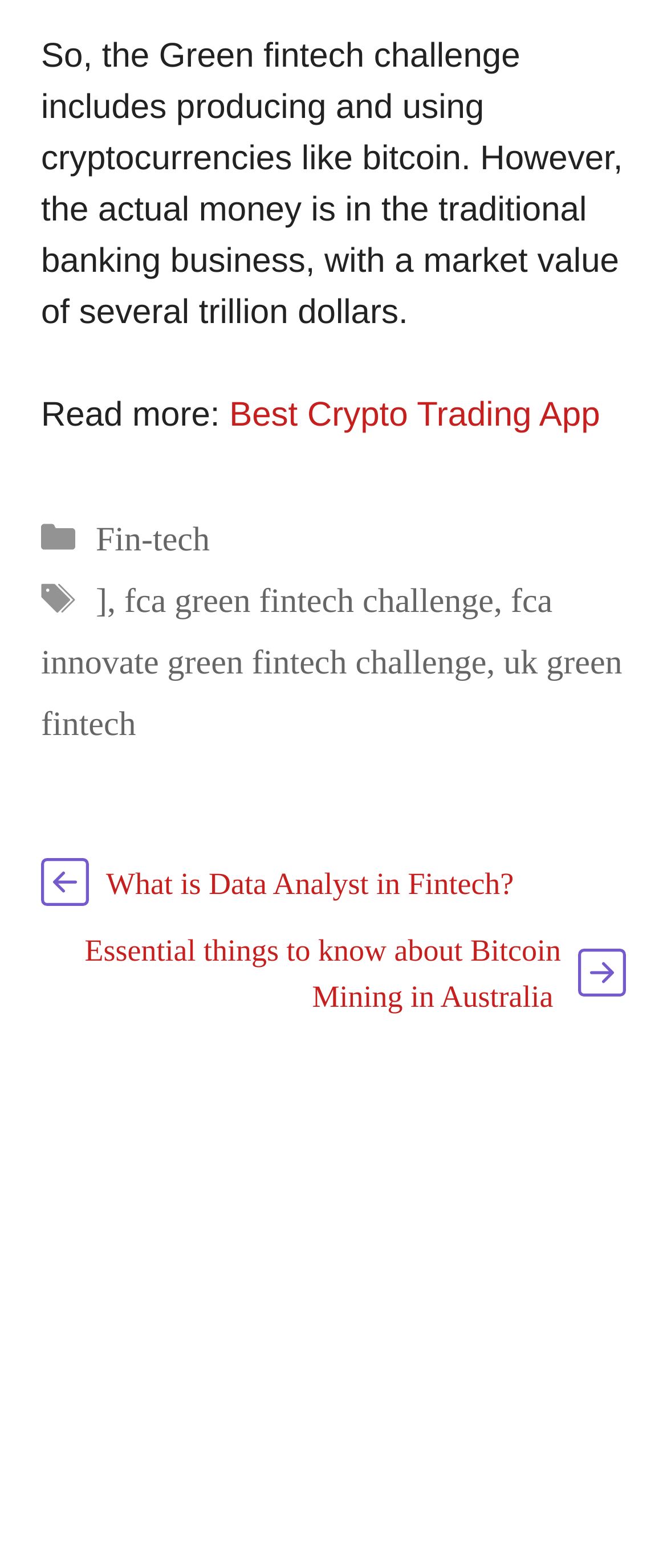Please give the bounding box coordinates of the area that should be clicked to fulfill the following instruction: "Click on 'All ages'". The coordinates should be in the format of four float numbers from 0 to 1, i.e., [left, top, right, bottom].

None